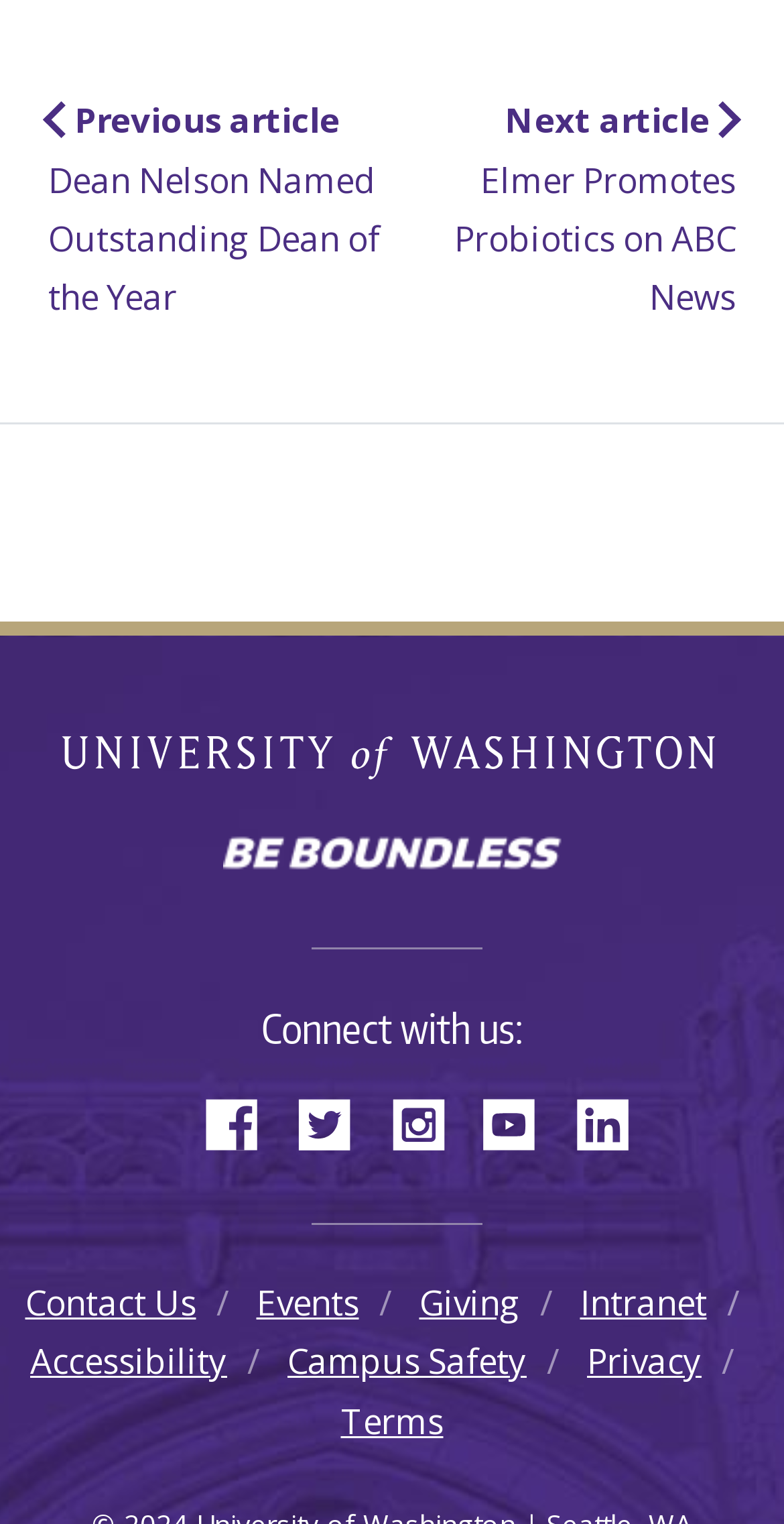Show me the bounding box coordinates of the clickable region to achieve the task as per the instruction: "Expand the quoted post".

None